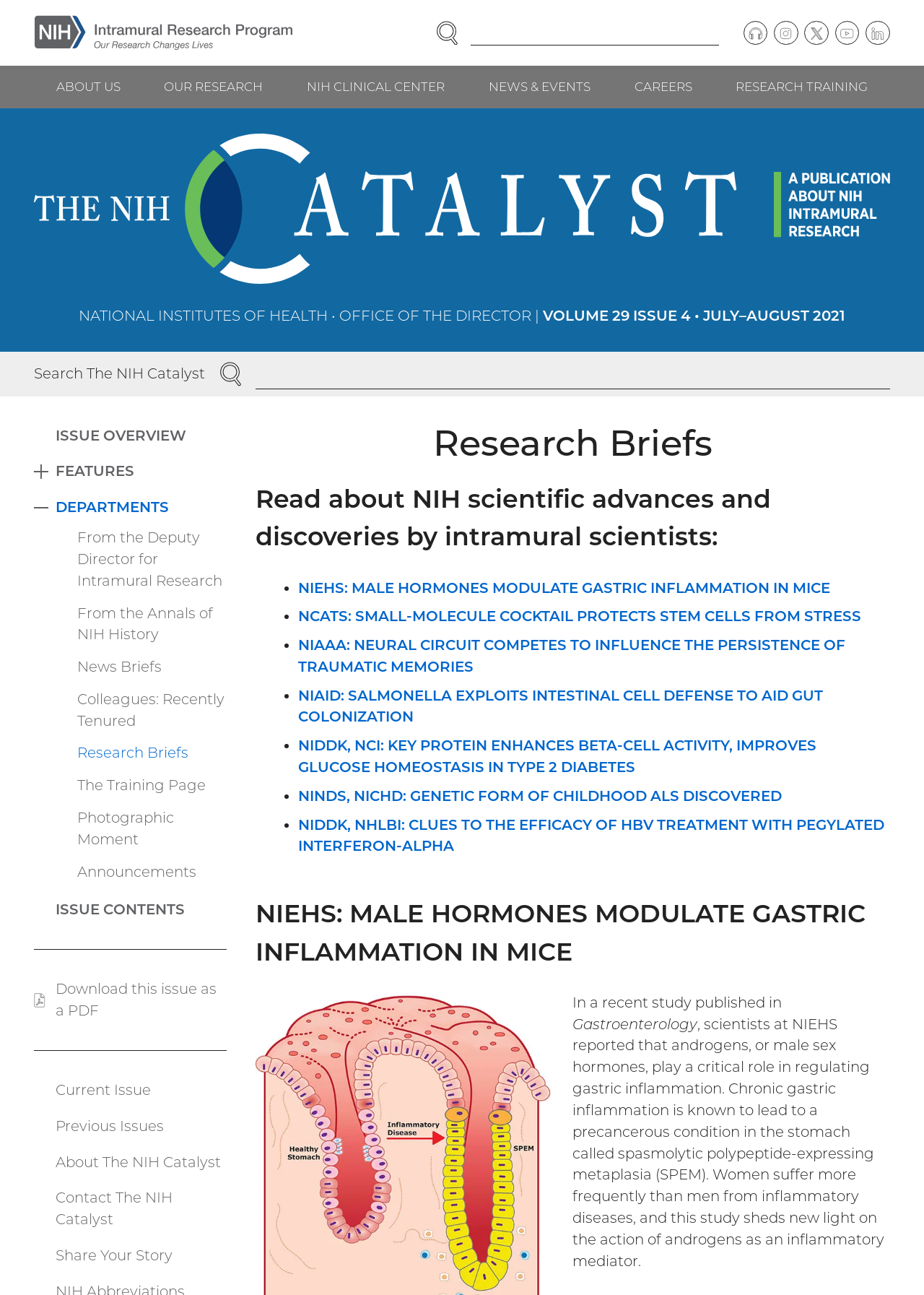Answer with a single word or phrase: 
How many links are in the 'Social follow links' section?

5